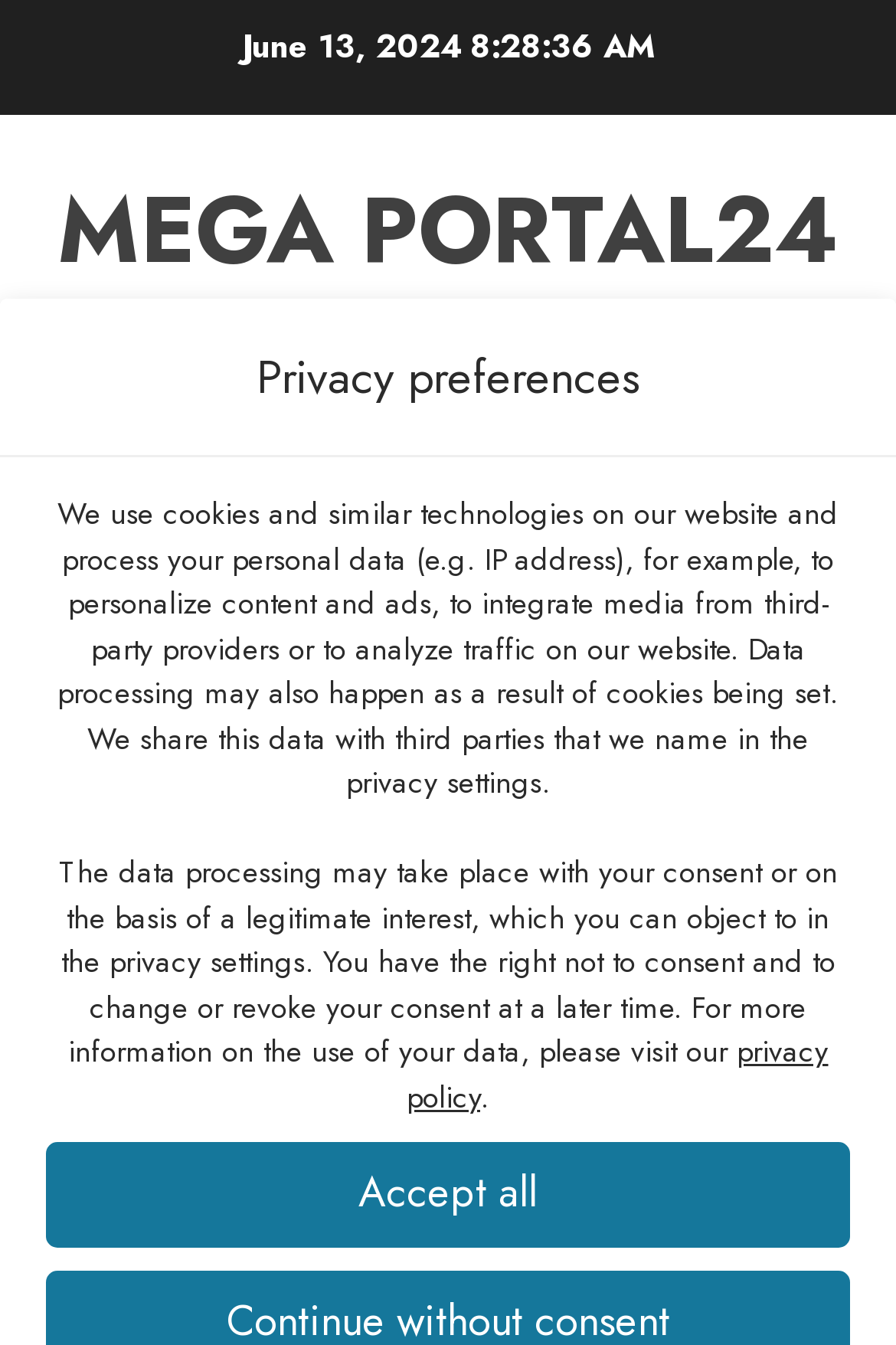What is the title of the article? Using the information from the screenshot, answer with a single word or phrase.

Wish You Were Here: Exploring Jerusalem